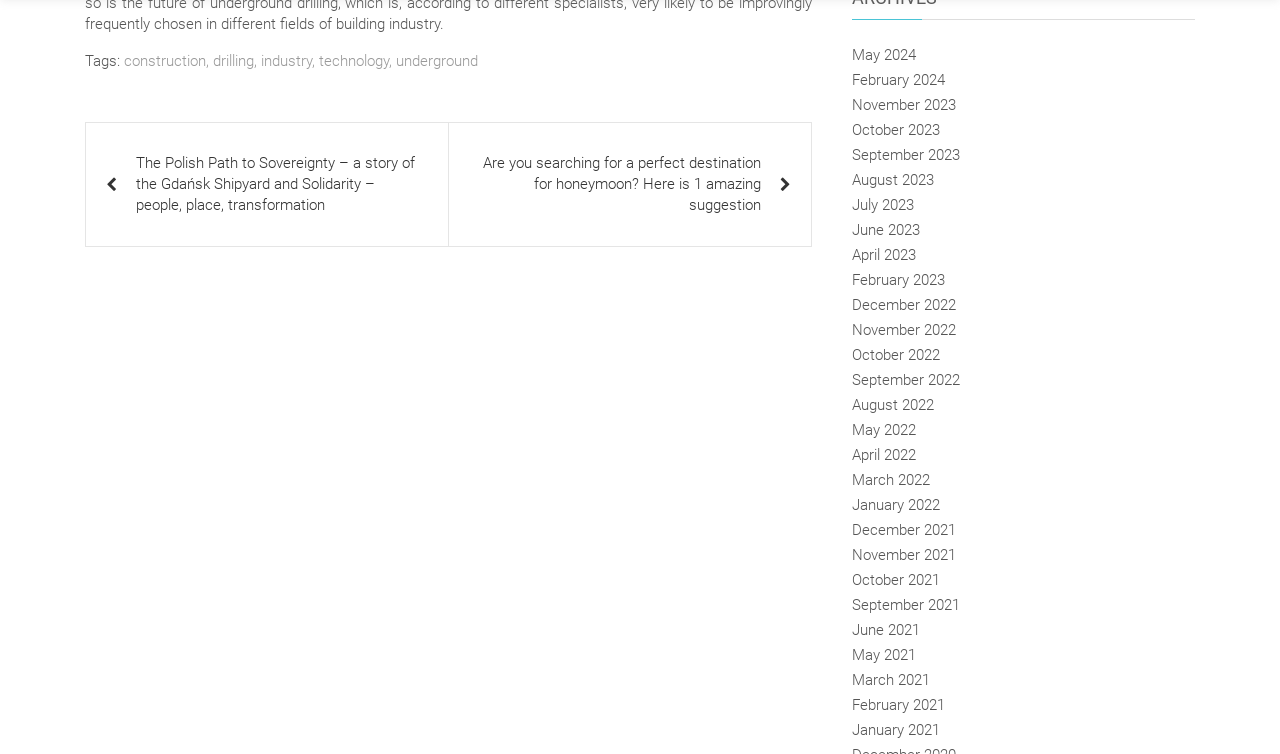How many posts are listed in the post navigation section?
Look at the screenshot and give a one-word or phrase answer.

2